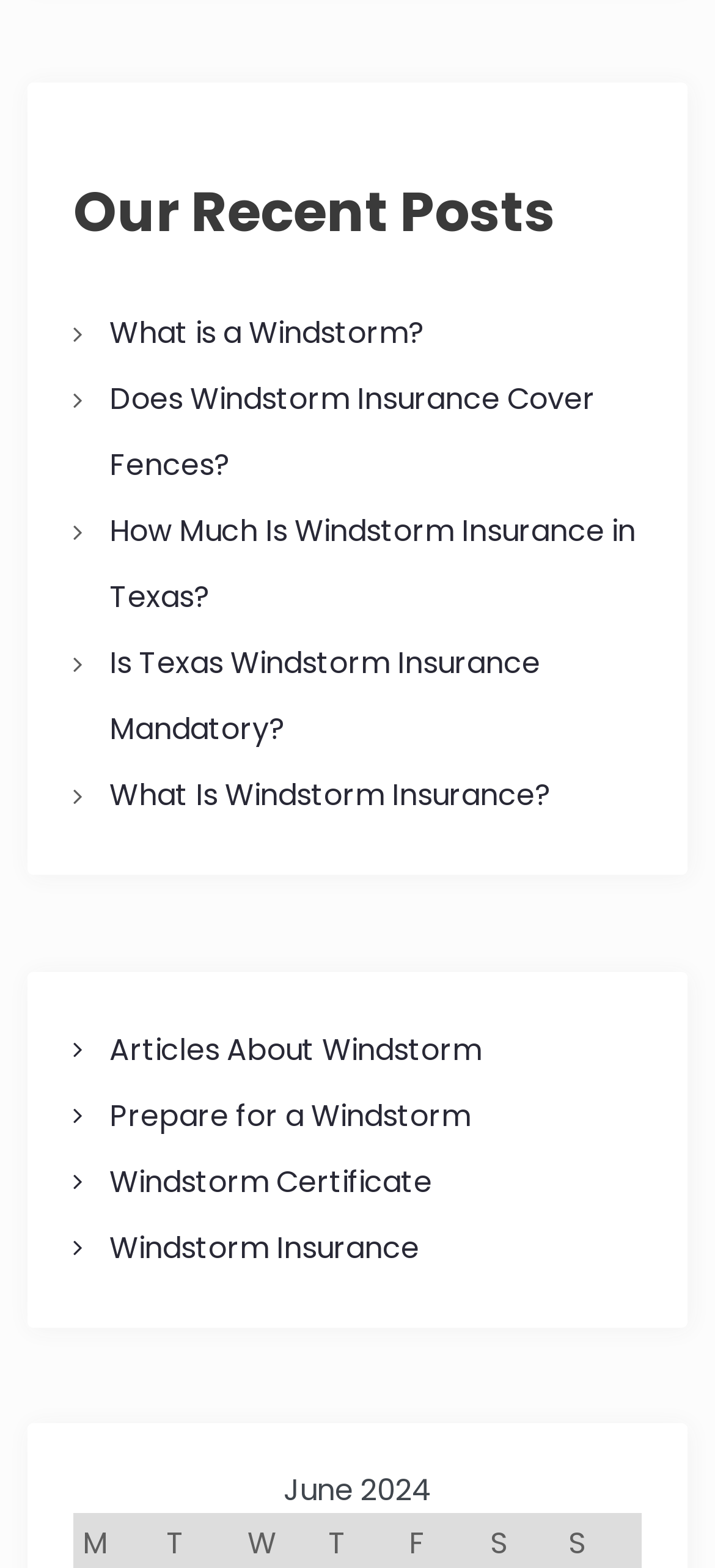Identify the coordinates of the bounding box for the element that must be clicked to accomplish the instruction: "Read about what is a windstorm".

[0.153, 0.199, 0.594, 0.226]